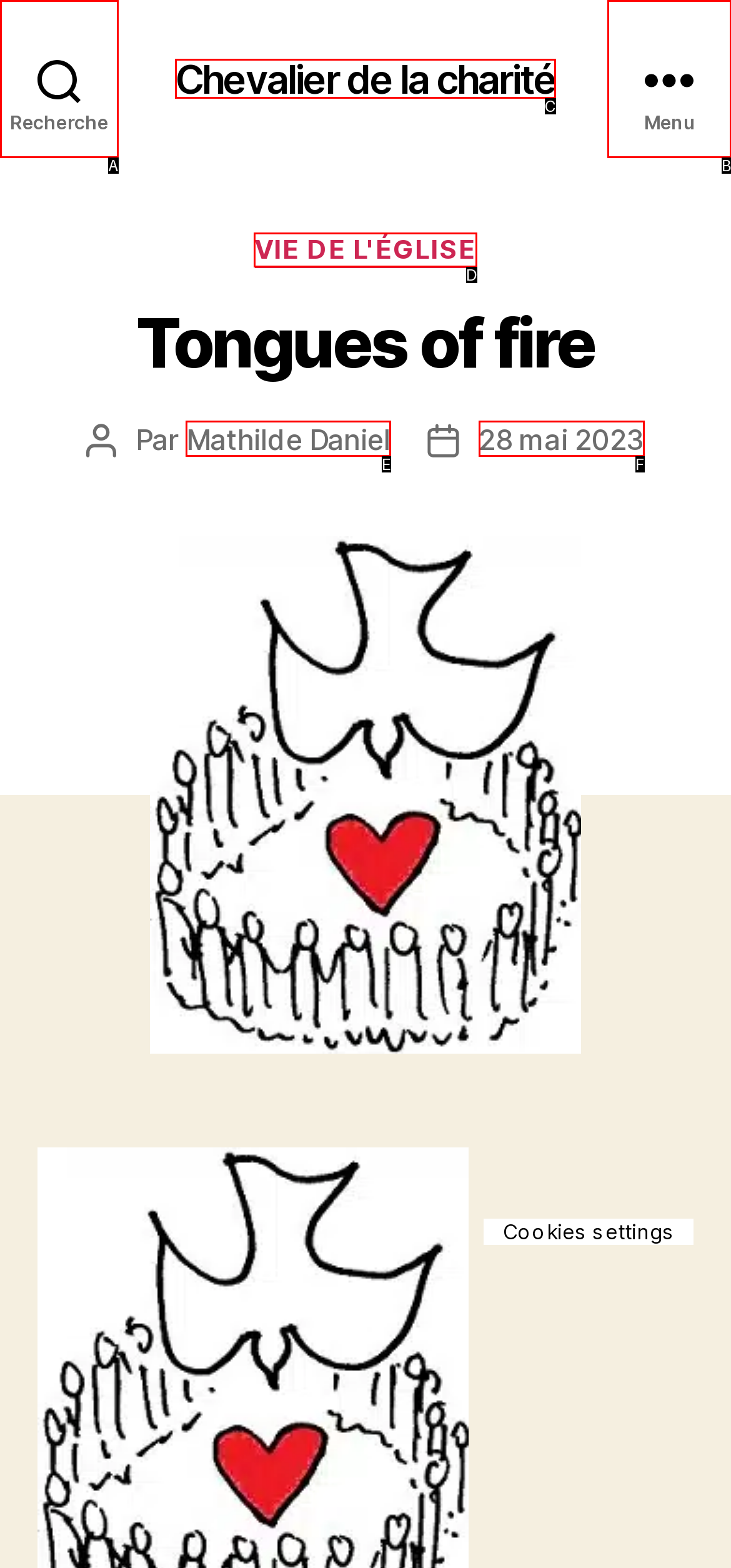Based on the description: Mathilde Daniel, identify the matching HTML element. Reply with the letter of the correct option directly.

E